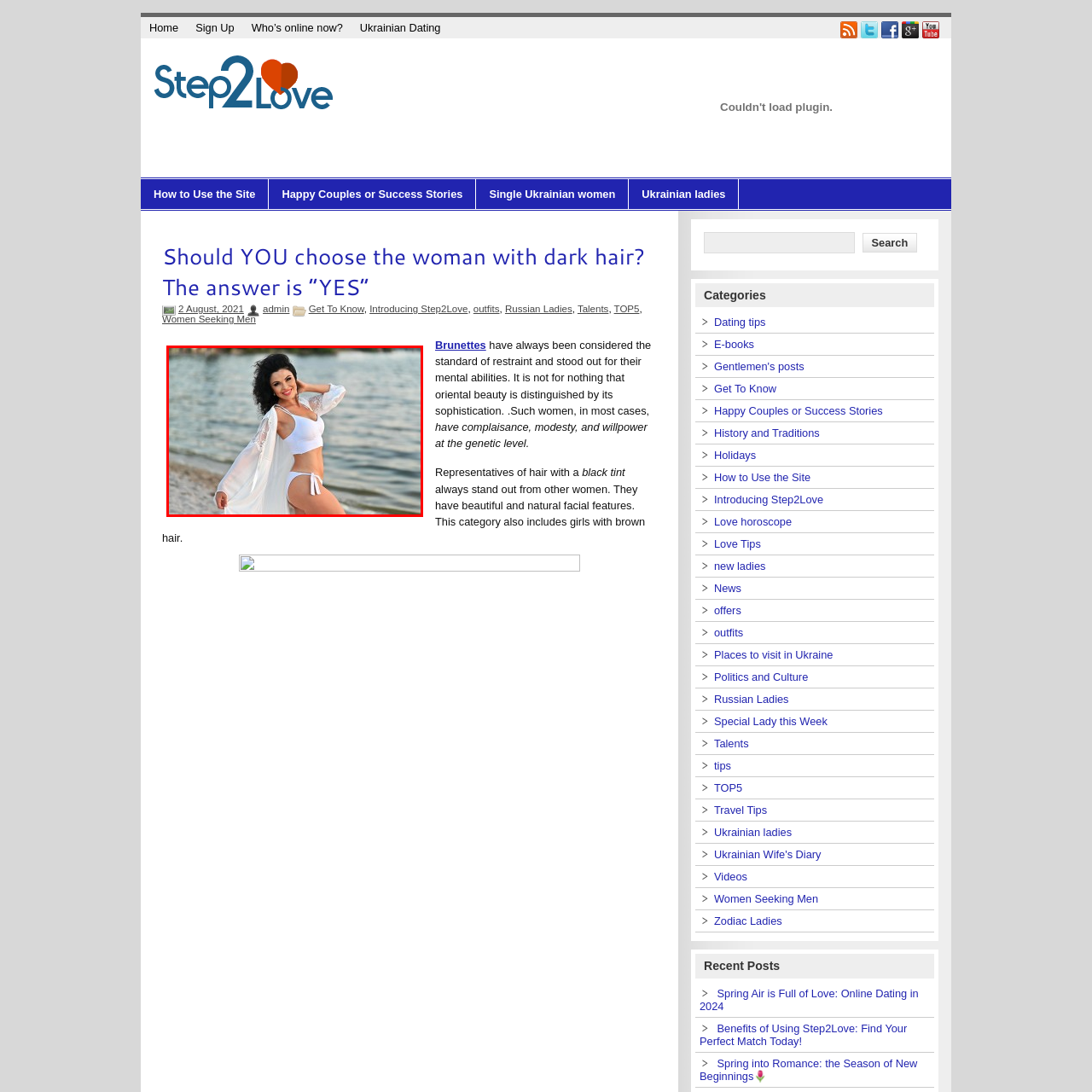What is reflected in the body of water?
Look at the image highlighted by the red bounding box and answer the question with a single word or brief phrase.

Soft light